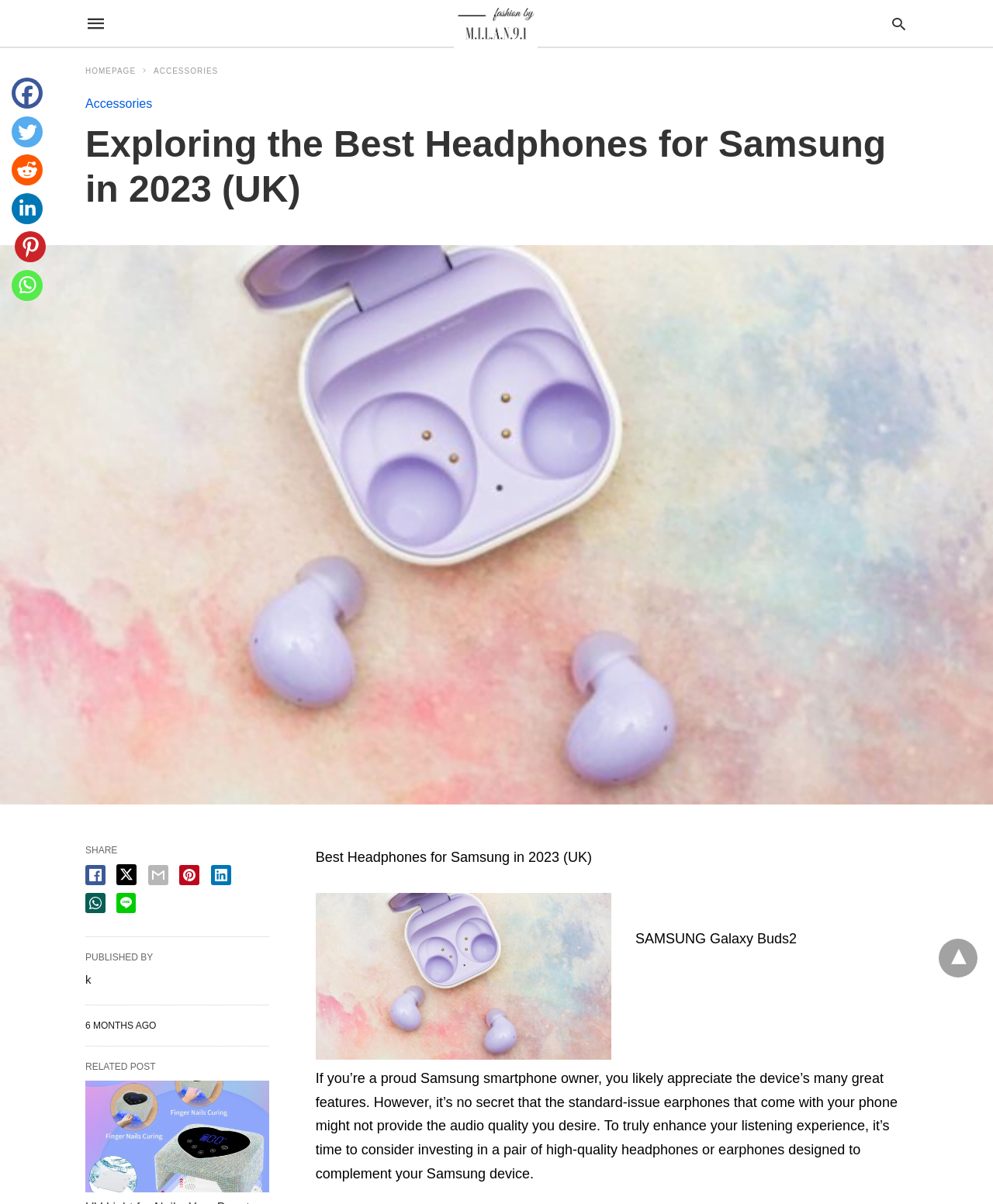Answer the question below in one word or phrase:
How many social media links are there?

7